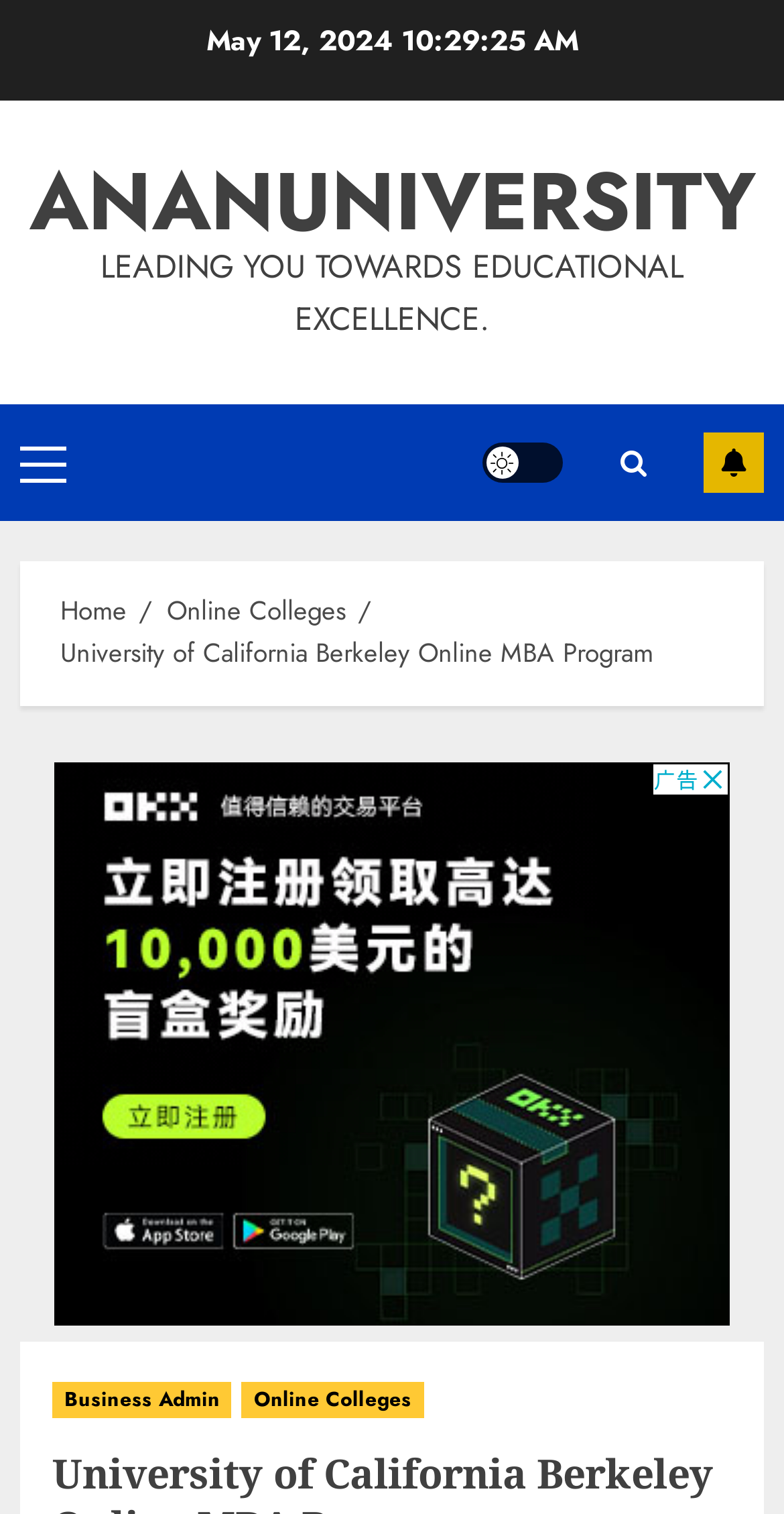Determine the bounding box coordinates for the element that should be clicked to follow this instruction: "Click the University of California Berkeley Online MBA Program link". The coordinates should be given as four float numbers between 0 and 1, in the format [left, top, right, bottom].

[0.077, 0.418, 0.833, 0.445]